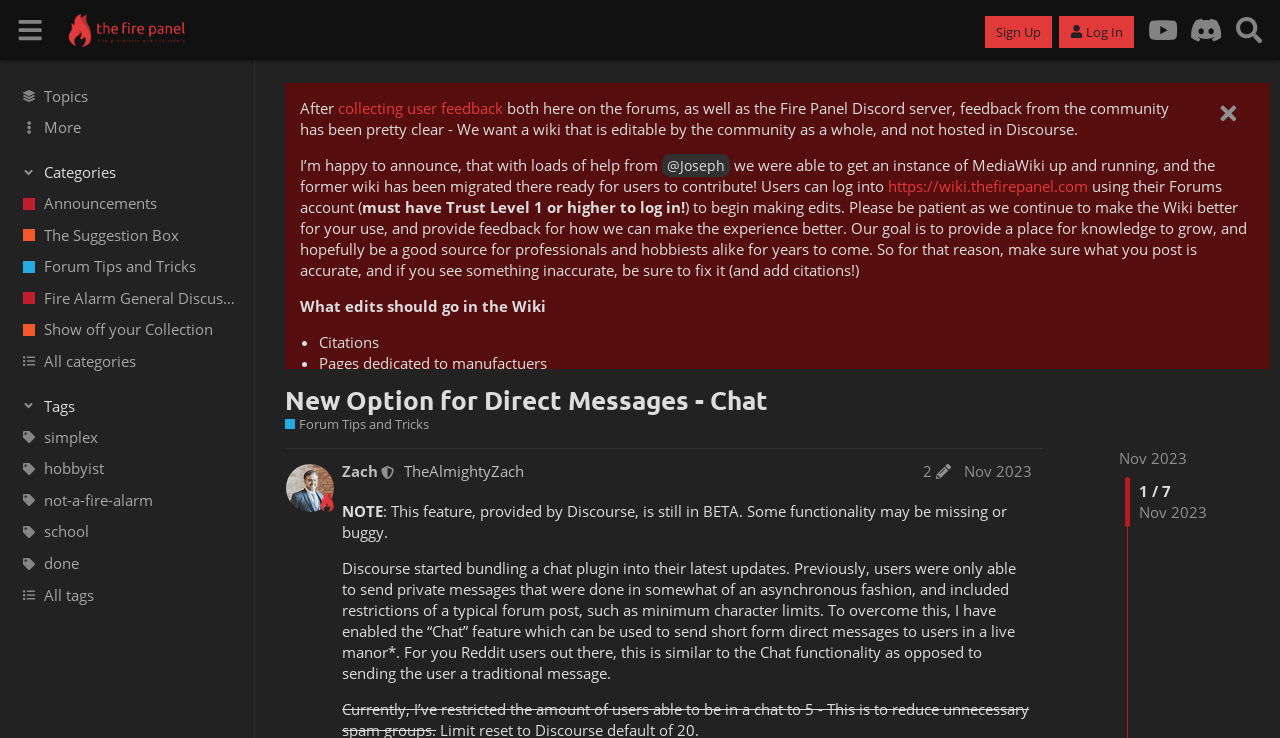Kindly determine the bounding box coordinates for the area that needs to be clicked to execute this instruction: "Search for something".

[0.959, 0.012, 0.992, 0.07]